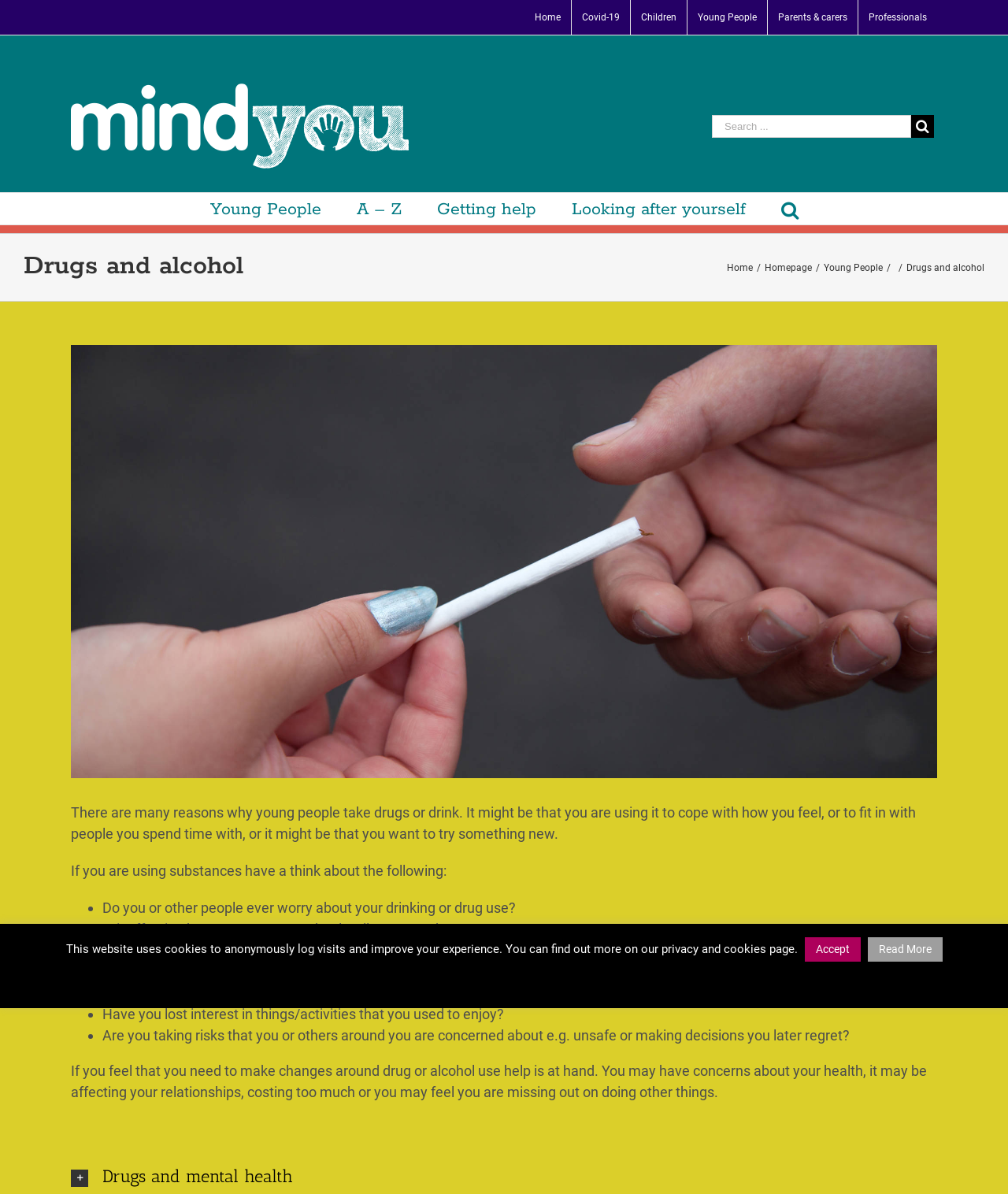Could you please study the image and provide a detailed answer to the question:
What is the purpose of the search function on this webpage?

The search function on this webpage allows users to search for specific content within the website, making it easier to find relevant information or resources related to drugs and alcohol.